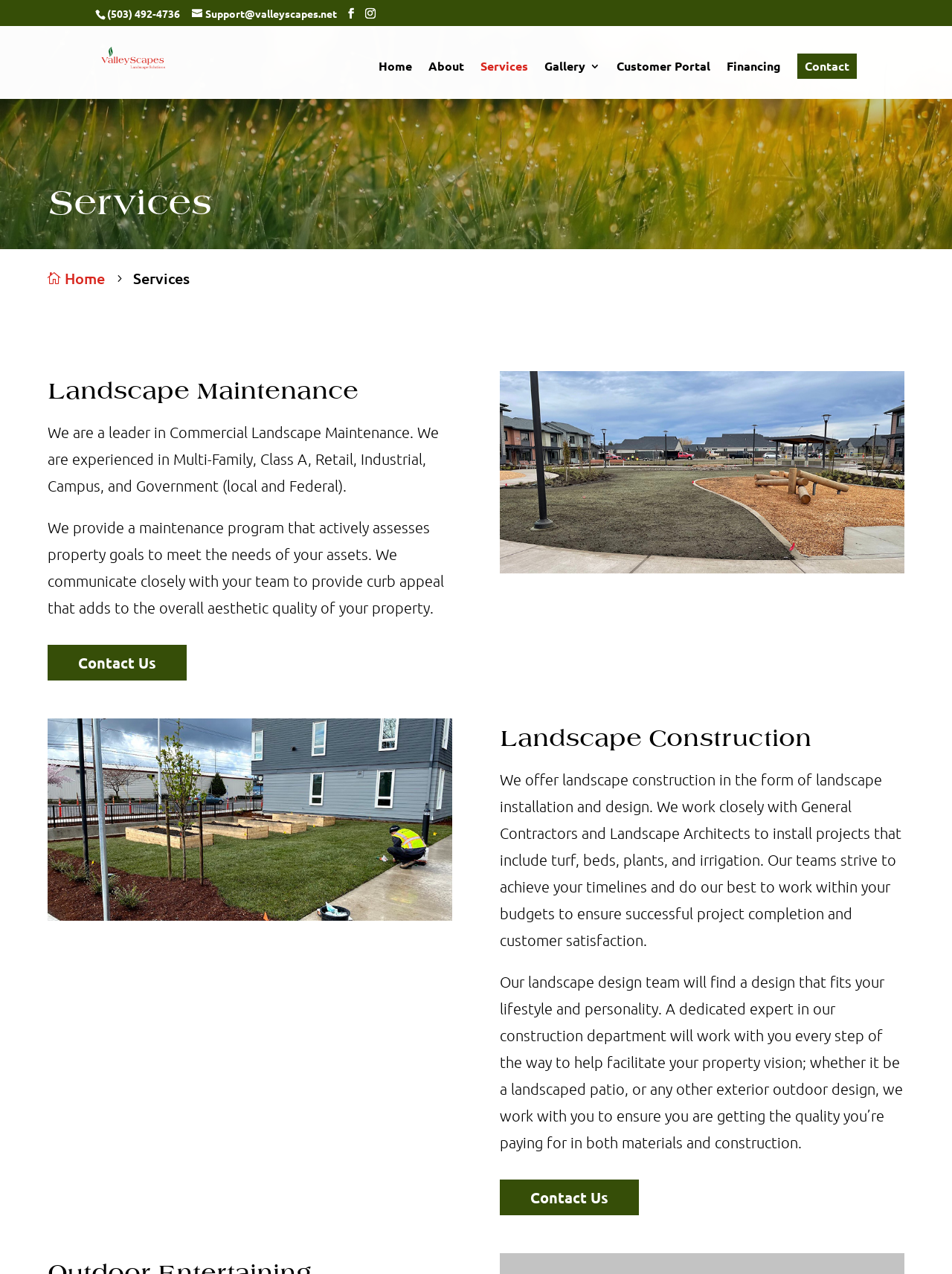Locate the bounding box of the UI element defined by this description: "Home". The coordinates should be given as four float numbers between 0 and 1, formatted as [left, top, right, bottom].

[0.398, 0.048, 0.433, 0.078]